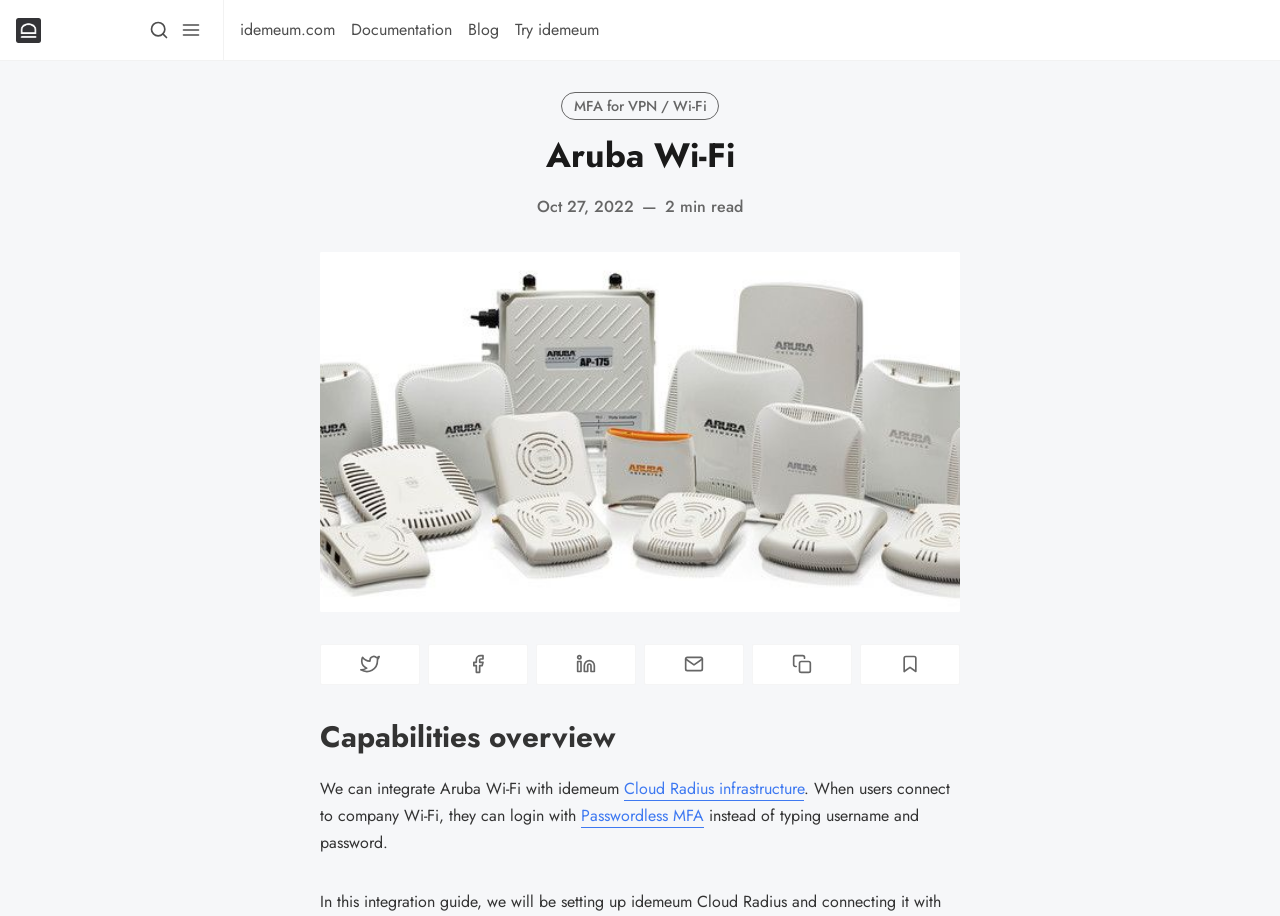Detail the various sections and features present on the webpage.

The webpage is about integrating Aruba Wi-Fi with idemeum Cloud Radius infrastructure, allowing users to log in with Passwordless MFA instead of typing usernames and passwords. 

At the top left, there is a link to "idemeum integrations" accompanied by an image. Next to it, there are two buttons, "Search" and "Menu", each with an image. 

Below these elements, there is a vertical menu with four menu items: "idemeum.com", "Documentation", "Blog", and "Try idemeum". Each menu item has a corresponding link.

To the right of the menu, there is a link to "MFA for VPN / Wi-Fi". Above this link, there is a heading "Aruba Wi-Fi" with a date "Oct 27, 2022" and a read time "2 min read" next to it.

Below the heading, there is a large figure that takes up most of the page, with an image of "Aruba Wi-Fi". At the bottom of the figure, there are four links to share the content on Twitter, Facebook, LinkedIn, and by email, each accompanied by an image. There are also two buttons, "Copy to clipboard" and "Bookmark", each with an image.

Inside the figure, there is a heading "Capabilities overview" followed by a paragraph of text that explains the integration of Aruba Wi-Fi with idemeum Cloud Radius infrastructure. The text includes two links, one to "Cloud Radius infrastructure" and another to "Passwordless MFA".